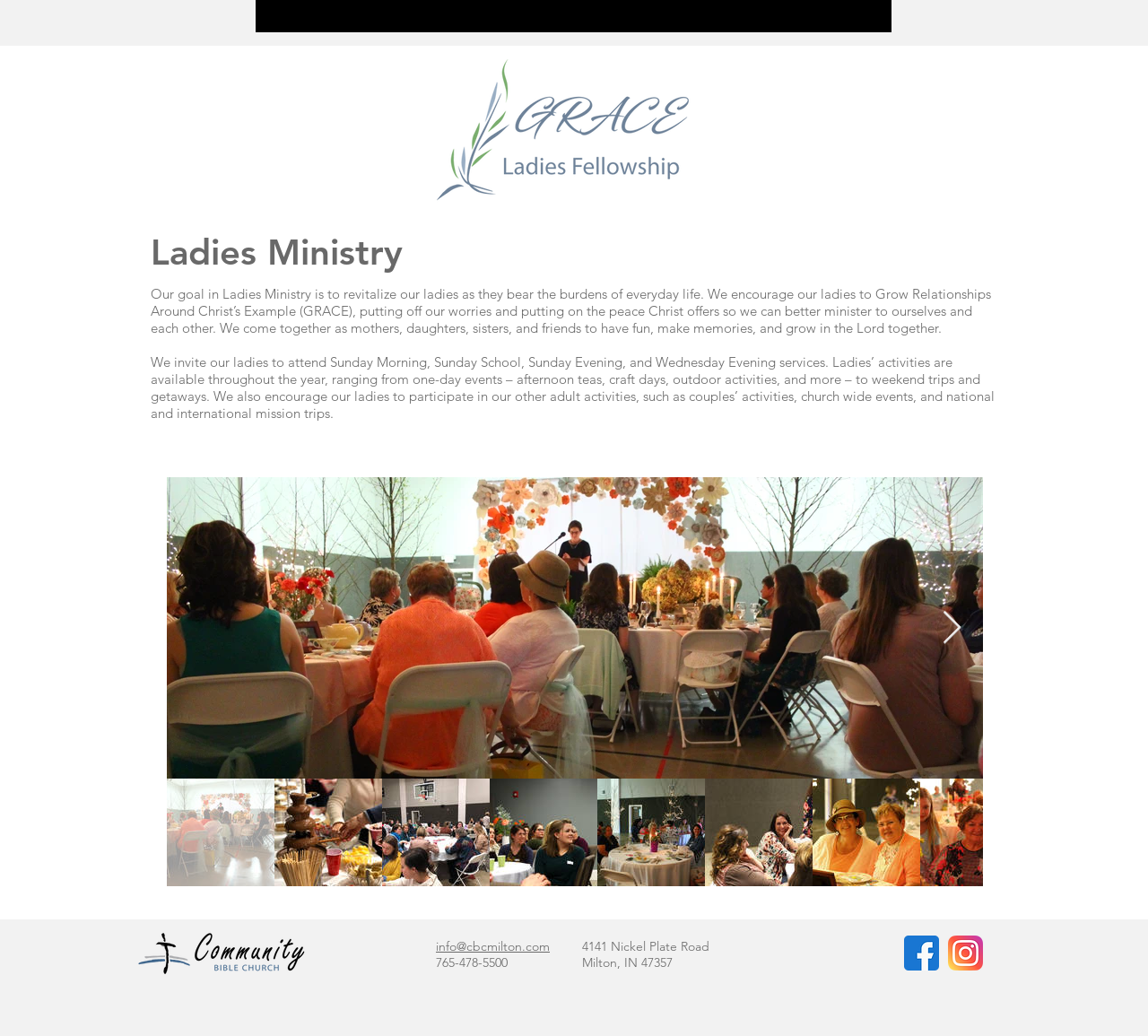Using the provided element description: "info@cbcmilton.com", determine the bounding box coordinates of the corresponding UI element in the screenshot.

[0.38, 0.906, 0.479, 0.921]